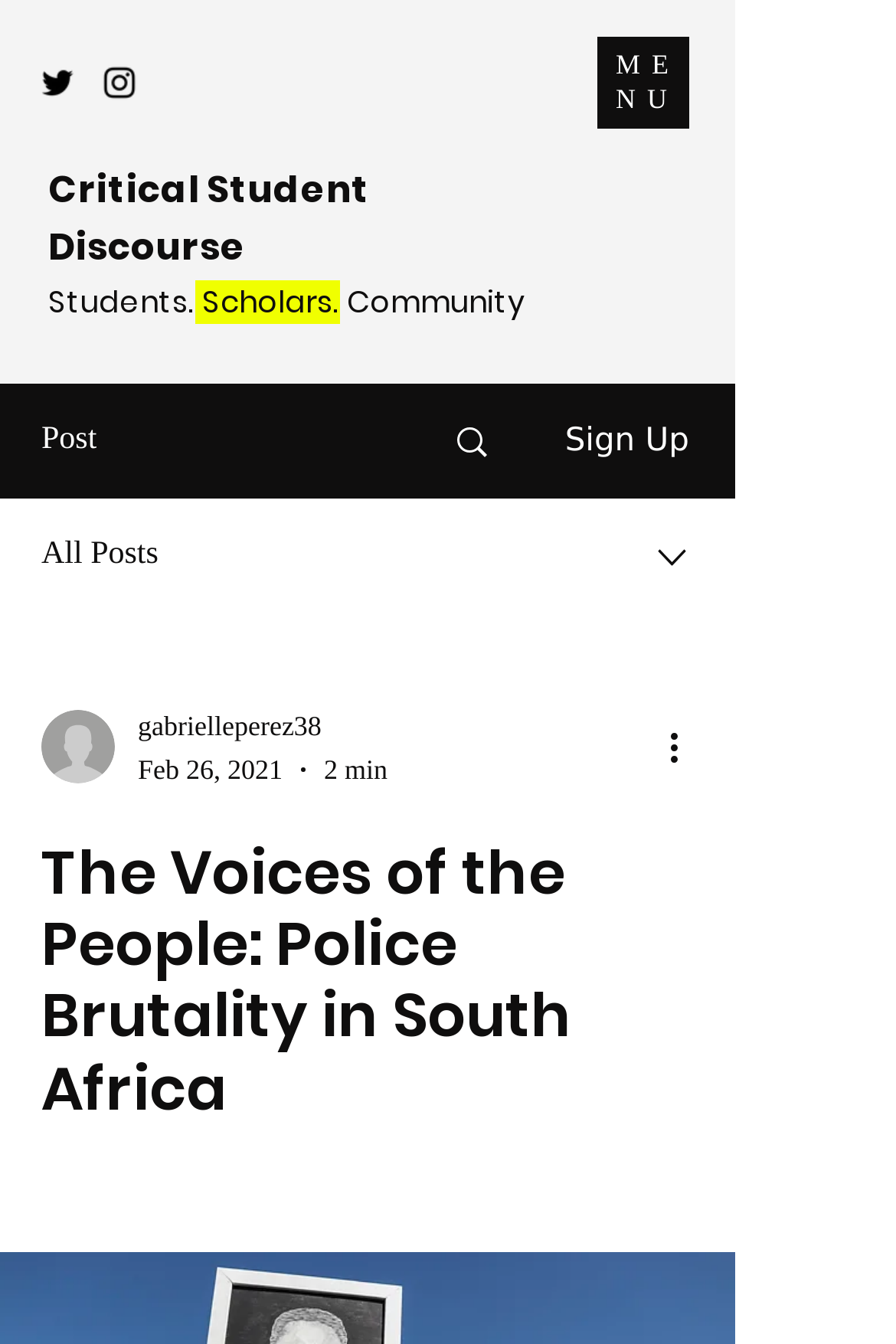Please find and report the primary heading text from the webpage.

The Voices of the People: Police Brutality in South Africa